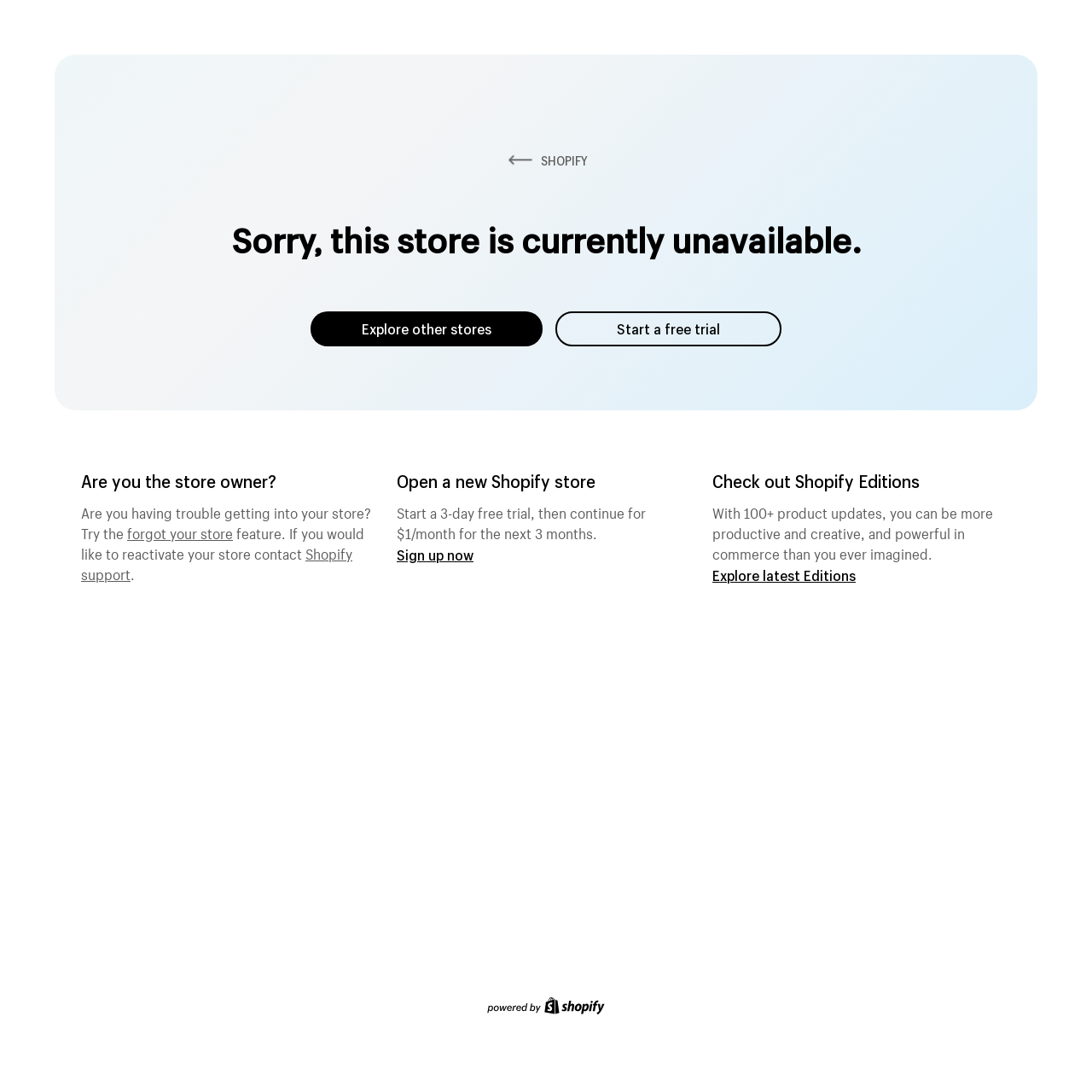Given the content of the image, can you provide a detailed answer to the question?
What is the status of the store?

The status of the store can be determined by looking at the heading element which says 'Sorry, this store is currently unavailable.'